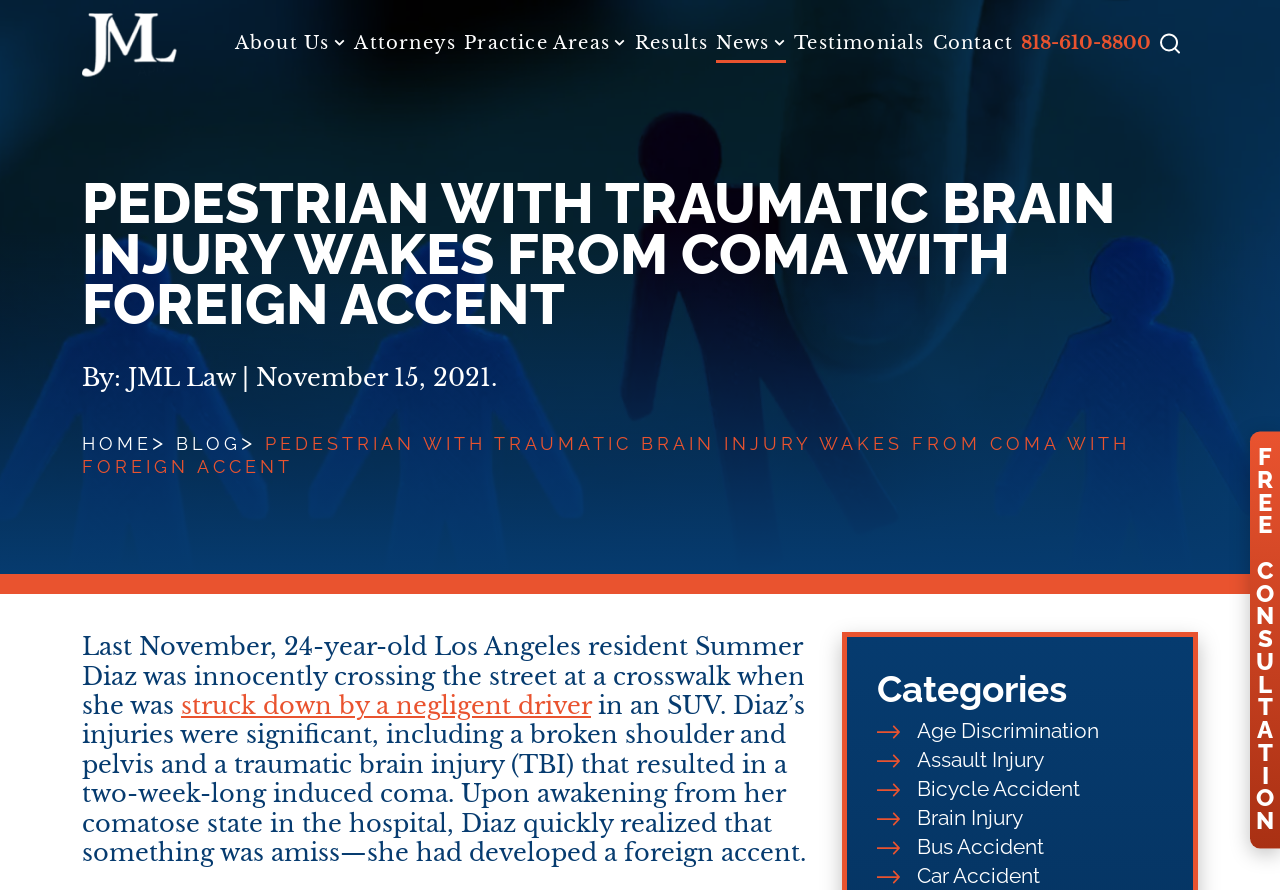Pinpoint the bounding box coordinates of the clickable element needed to complete the instruction: "Click the 'About Us' link". The coordinates should be provided as four float numbers between 0 and 1: [left, top, right, bottom].

[0.183, 0.036, 0.257, 0.061]